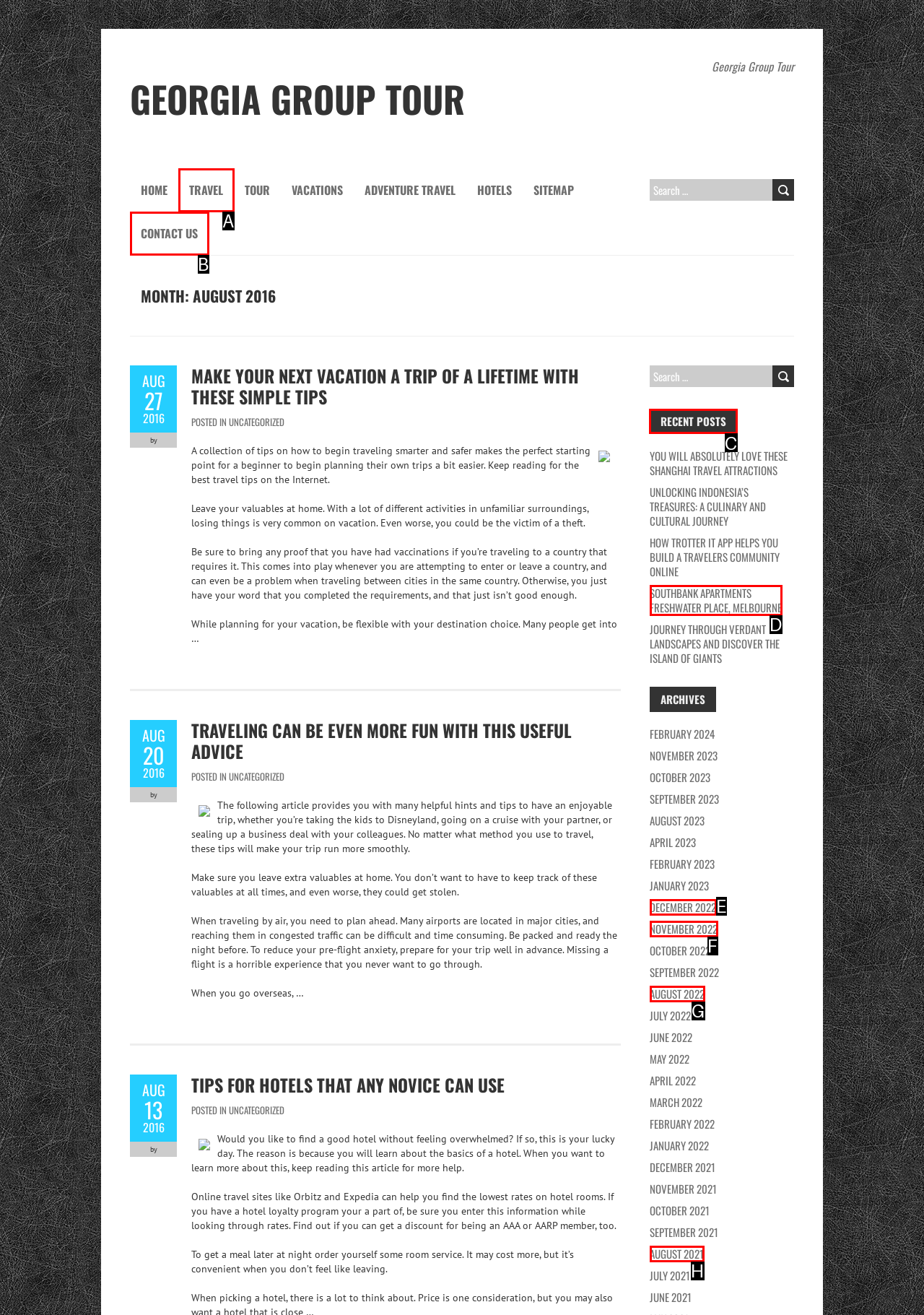From the available options, which lettered element should I click to complete this task: View recent posts?

C